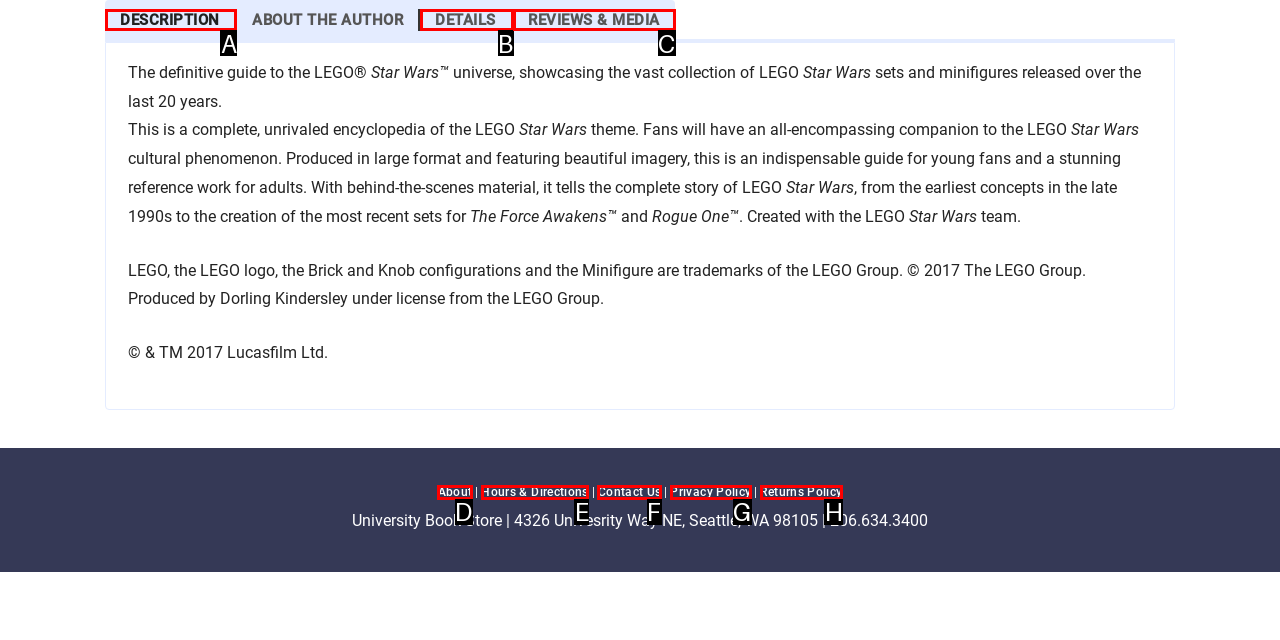Given the description: Reviews & Media, identify the HTML element that fits best. Respond with the letter of the correct option from the choices.

C